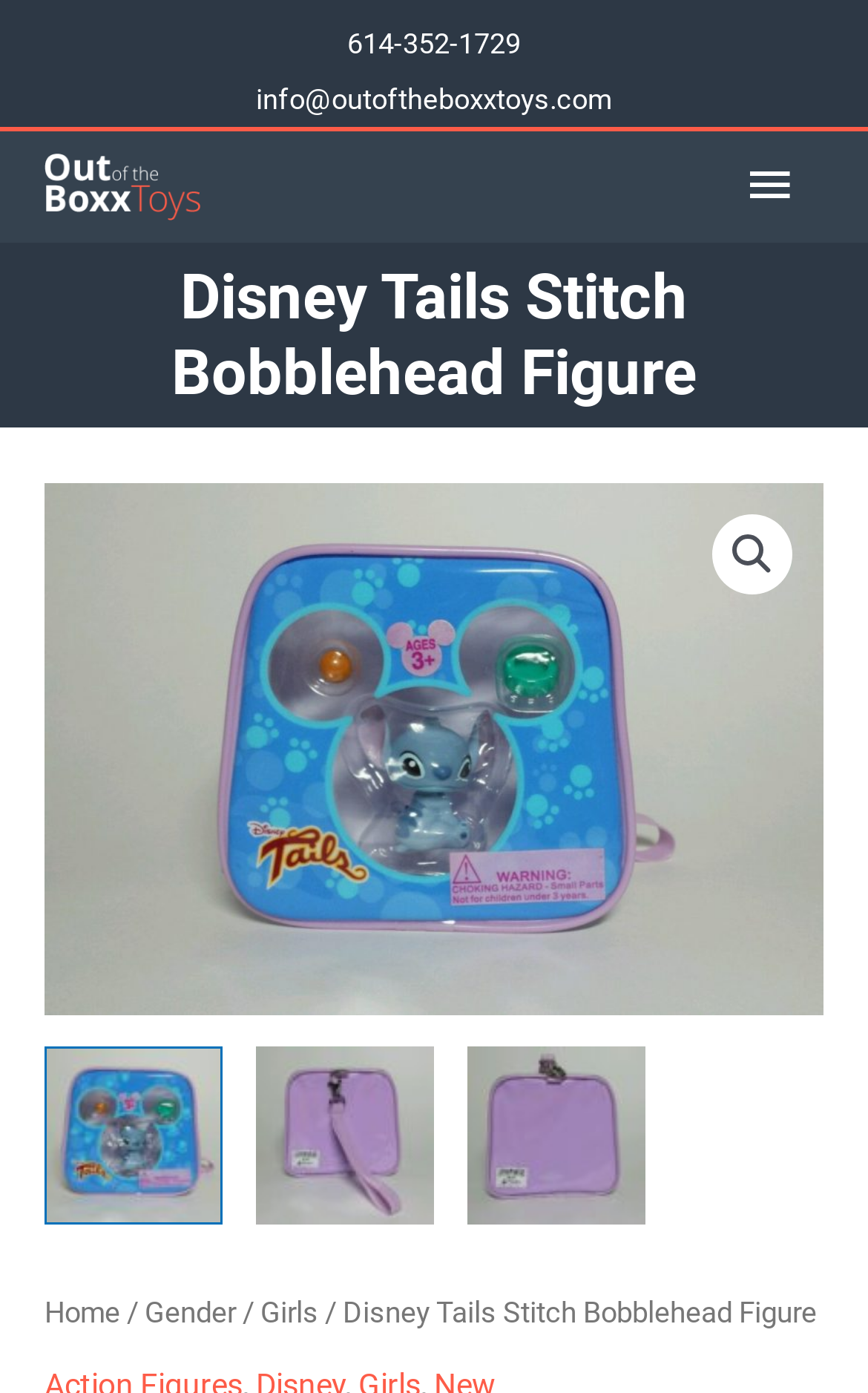Give a short answer to this question using one word or a phrase:
What is the email address on the webpage?

info@outoftheboxxtoys.com